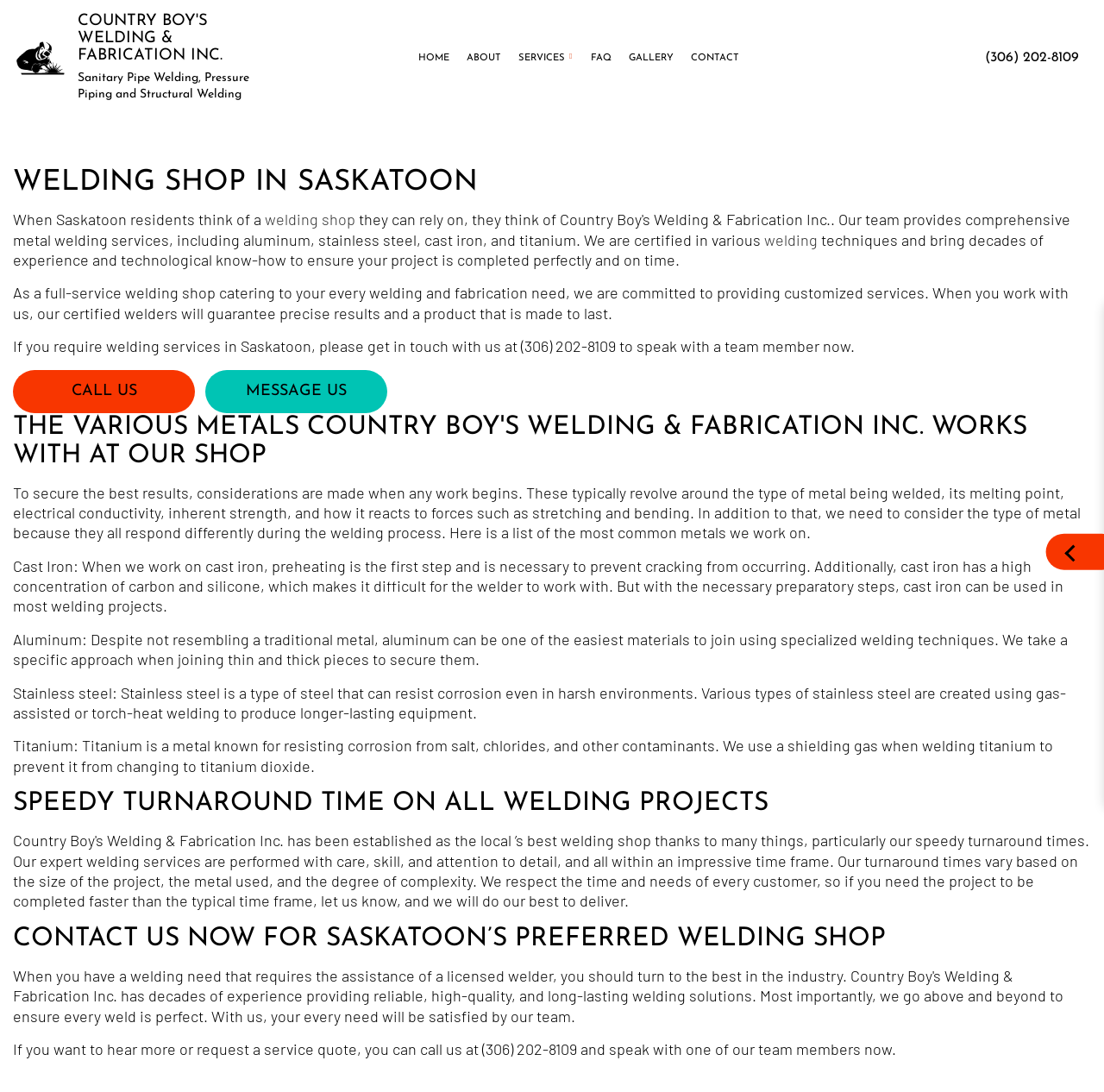Determine the bounding box coordinates of the element that should be clicked to execute the following command: "Get a quote by clicking the CALL US button".

[0.012, 0.338, 0.177, 0.378]